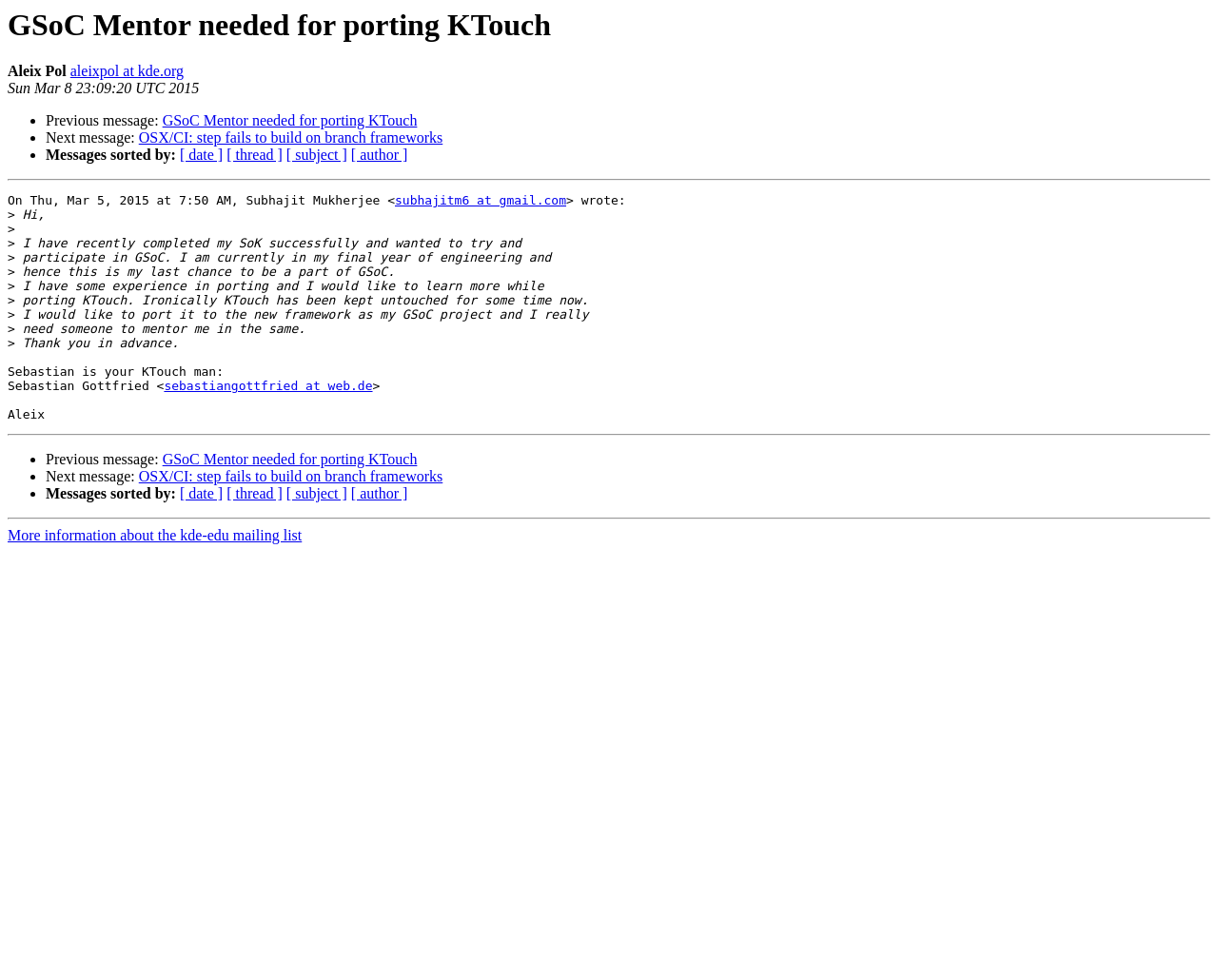Provide a comprehensive caption for the webpage.

This webpage appears to be an email thread or a discussion forum, with a focus on a specific topic related to GSoC (Google Summer of Code) and porting KTouch. 

At the top, there is a heading that reads "GSoC Mentor needed for porting KTouch" and the name "Aleix Pol" is displayed, along with an email address "aleixpol at kde.org". The date "Sun Mar 8 23:09:20 UTC 2015" is also shown.

Below this, there are three navigation links: "Previous message", "Next message", and a series of links to sort messages by "date", "thread", "subject", and "author". These links are repeated at the bottom of the page as well.

The main content of the page is an email from Subhajit Mukherjee, who is expressing interest in participating in GSoC and seeking a mentor to help with porting KTouch. The email is divided into several paragraphs, where Subhajit introduces himself, explains his experience and motivation, and requests guidance.

There are two horizontal separators on the page, one above and one below the main email content, which visually separate the different sections of the page. At the very bottom, there is a link to "More information about the kde-edu mailing list".